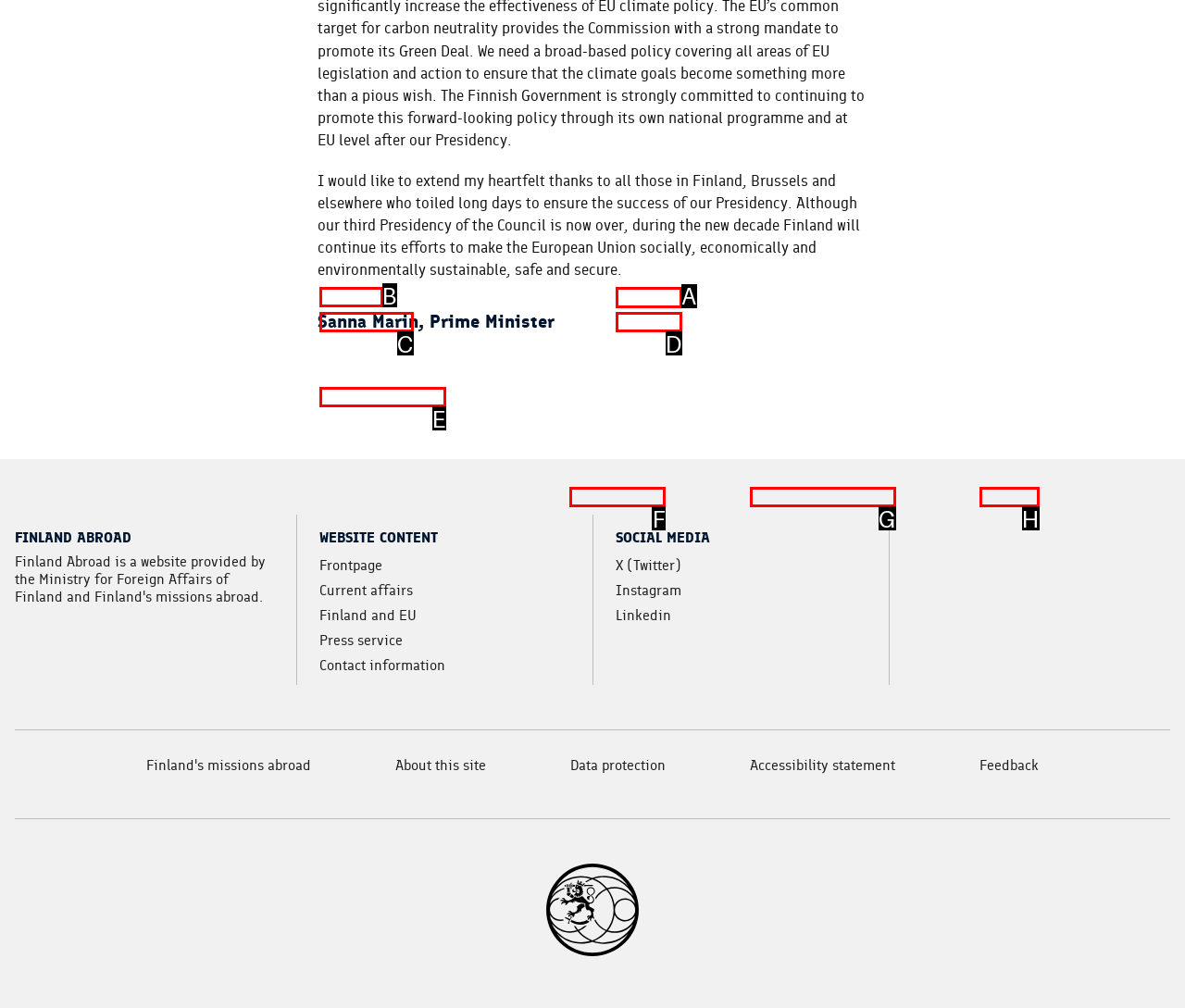Choose the HTML element to click for this instruction: Check social media on Twitter Answer with the letter of the correct choice from the given options.

A